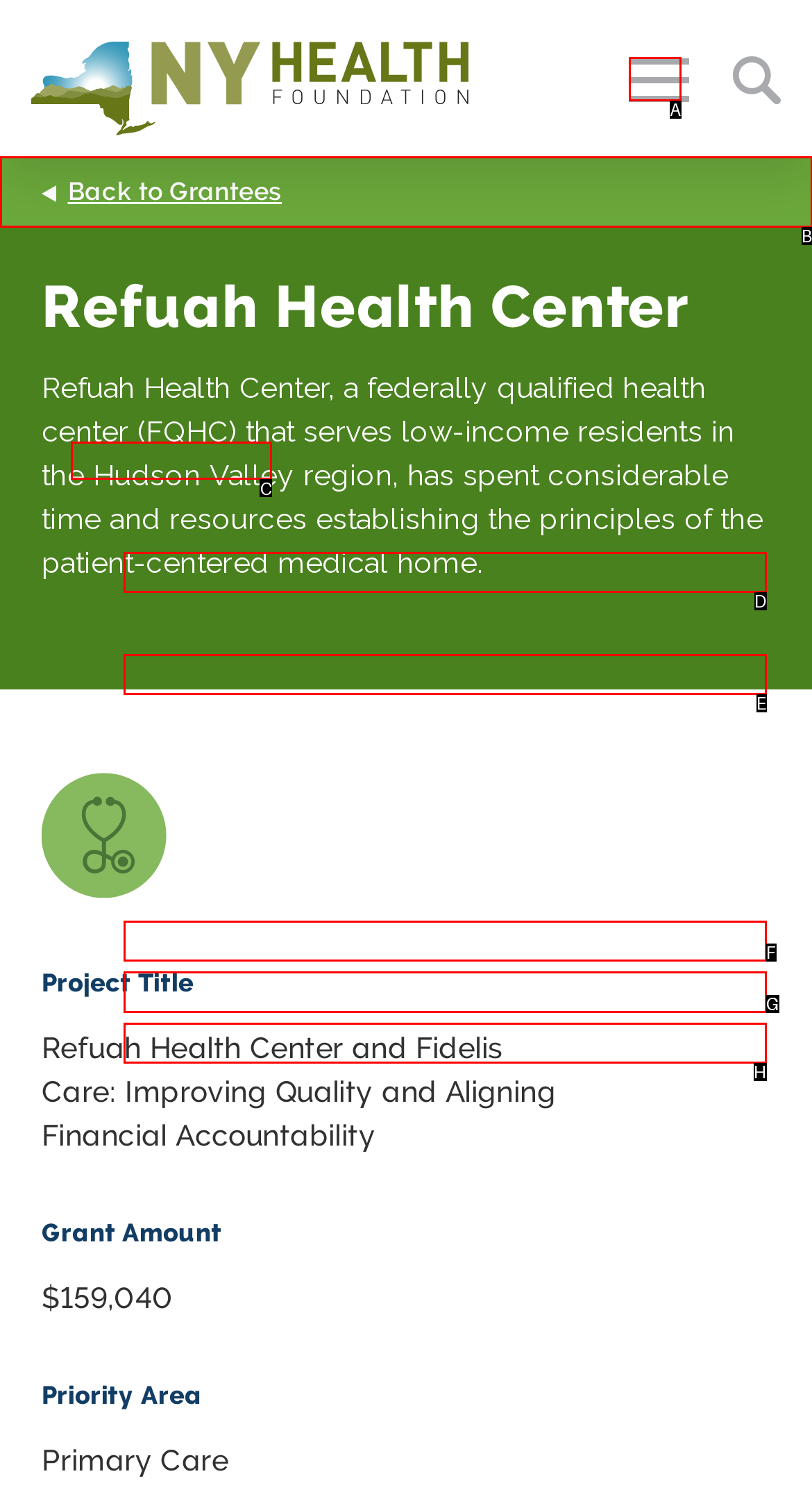To execute the task: Learn about who we are, which one of the highlighted HTML elements should be clicked? Answer with the option's letter from the choices provided.

C